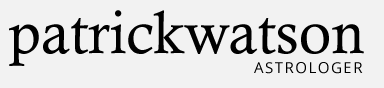What is the font style of 'patrickwatson' in the logo?
Based on the image, answer the question in a detailed manner.

The caption describes the font style of 'patrickwatson' as 'bold, elegant', which suggests a strong and sophisticated visual representation of the name.